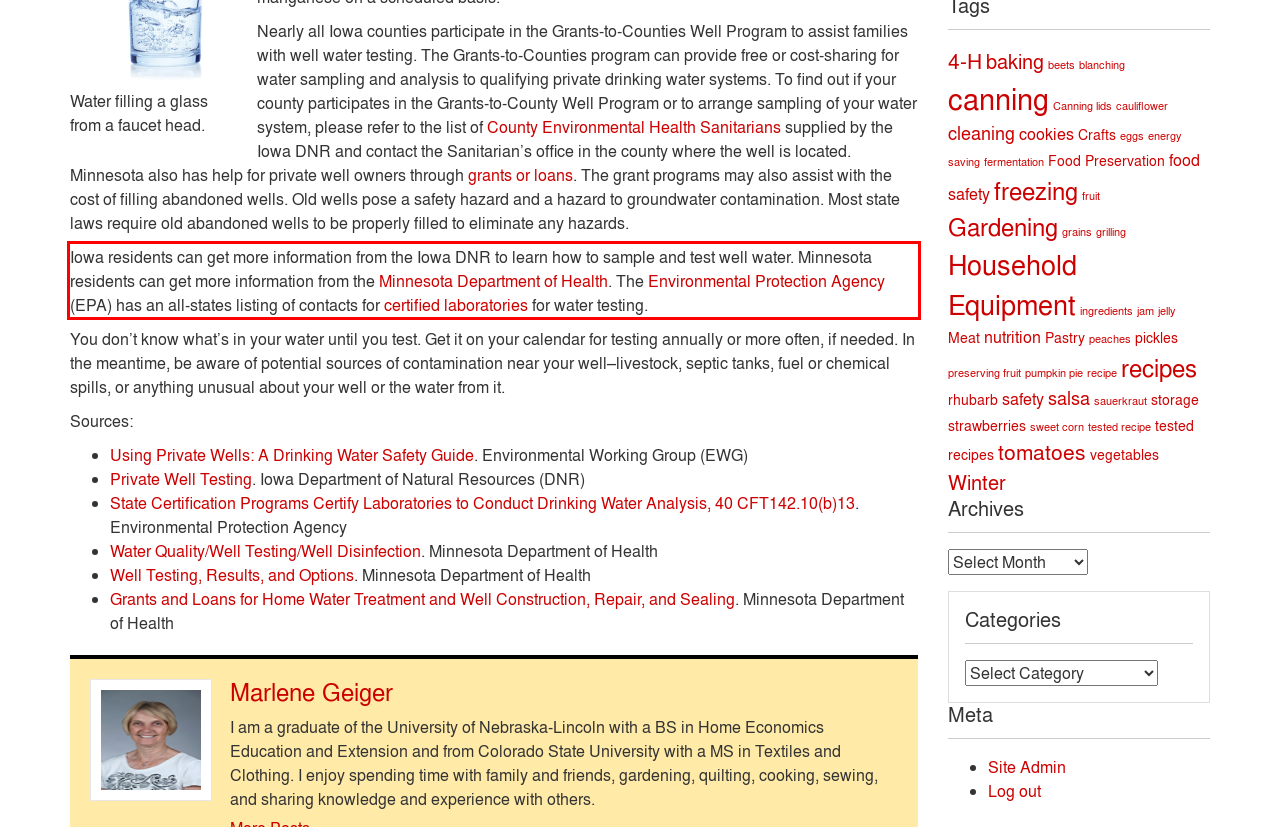Please analyze the provided webpage screenshot and perform OCR to extract the text content from the red rectangle bounding box.

Iowa residents can get more information from the Iowa DNR to learn how to sample and test well water. Minnesota residents can get more information from the Minnesota Department of Health. The Environmental Protection Agency (EPA) has an all-states listing of contacts for certified laboratories for water testing.